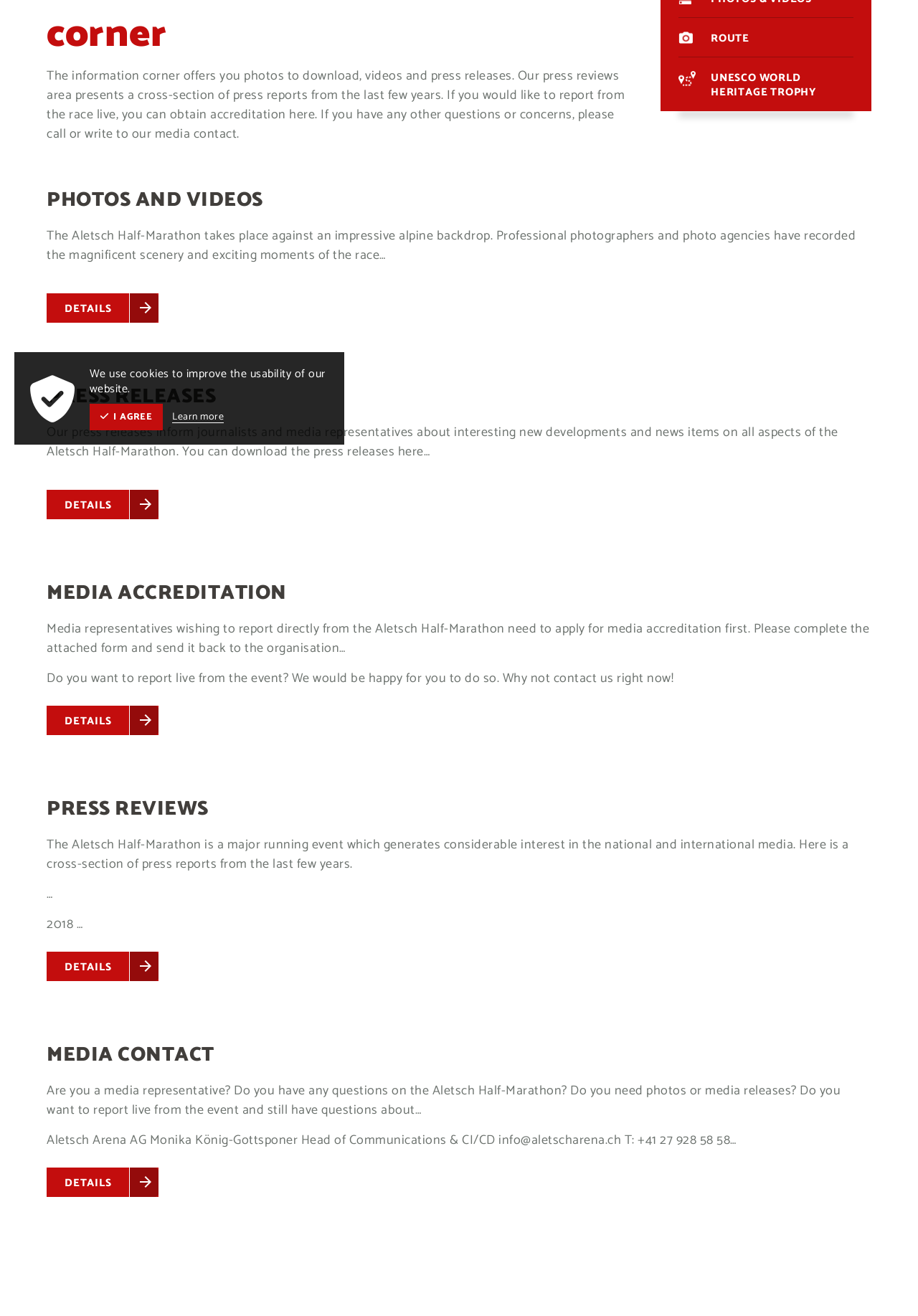Determine the bounding box for the UI element described here: "Details".

[0.051, 0.372, 0.172, 0.394]